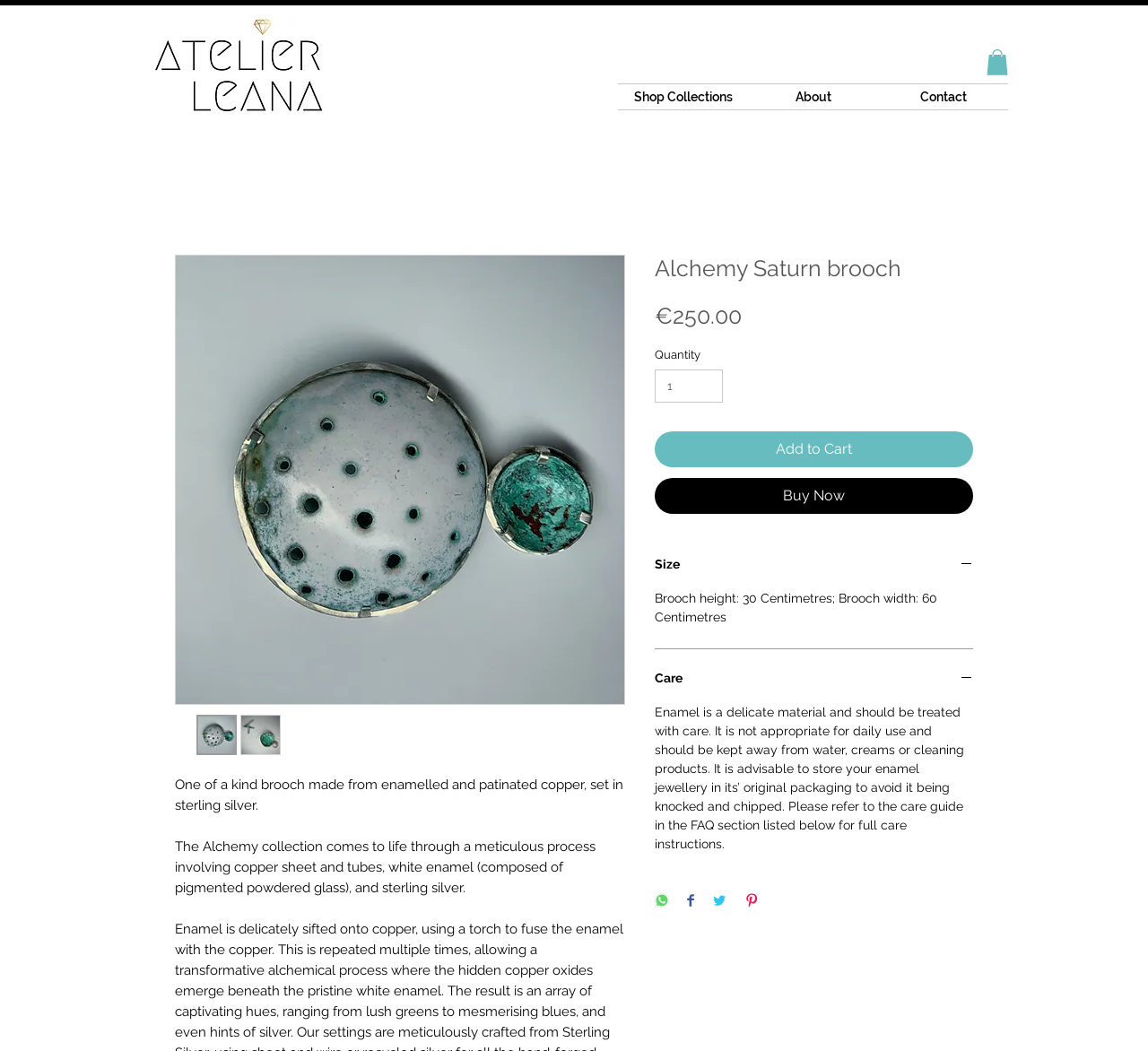Identify the bounding box coordinates of the clickable section necessary to follow the following instruction: "Add to Cart". The coordinates should be presented as four float numbers from 0 to 1, i.e., [left, top, right, bottom].

[0.57, 0.411, 0.848, 0.445]